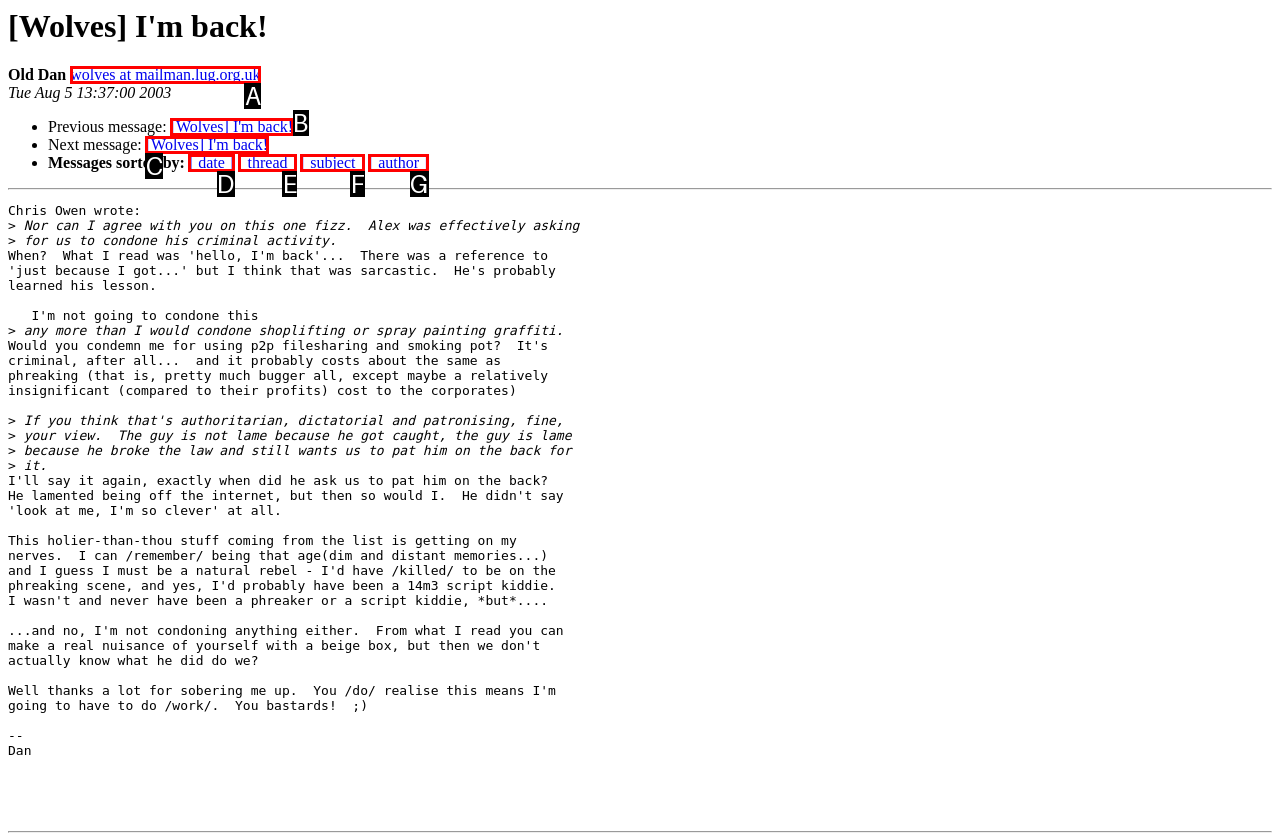Choose the option that best matches the description: [ author ]
Indicate the letter of the matching option directly.

G